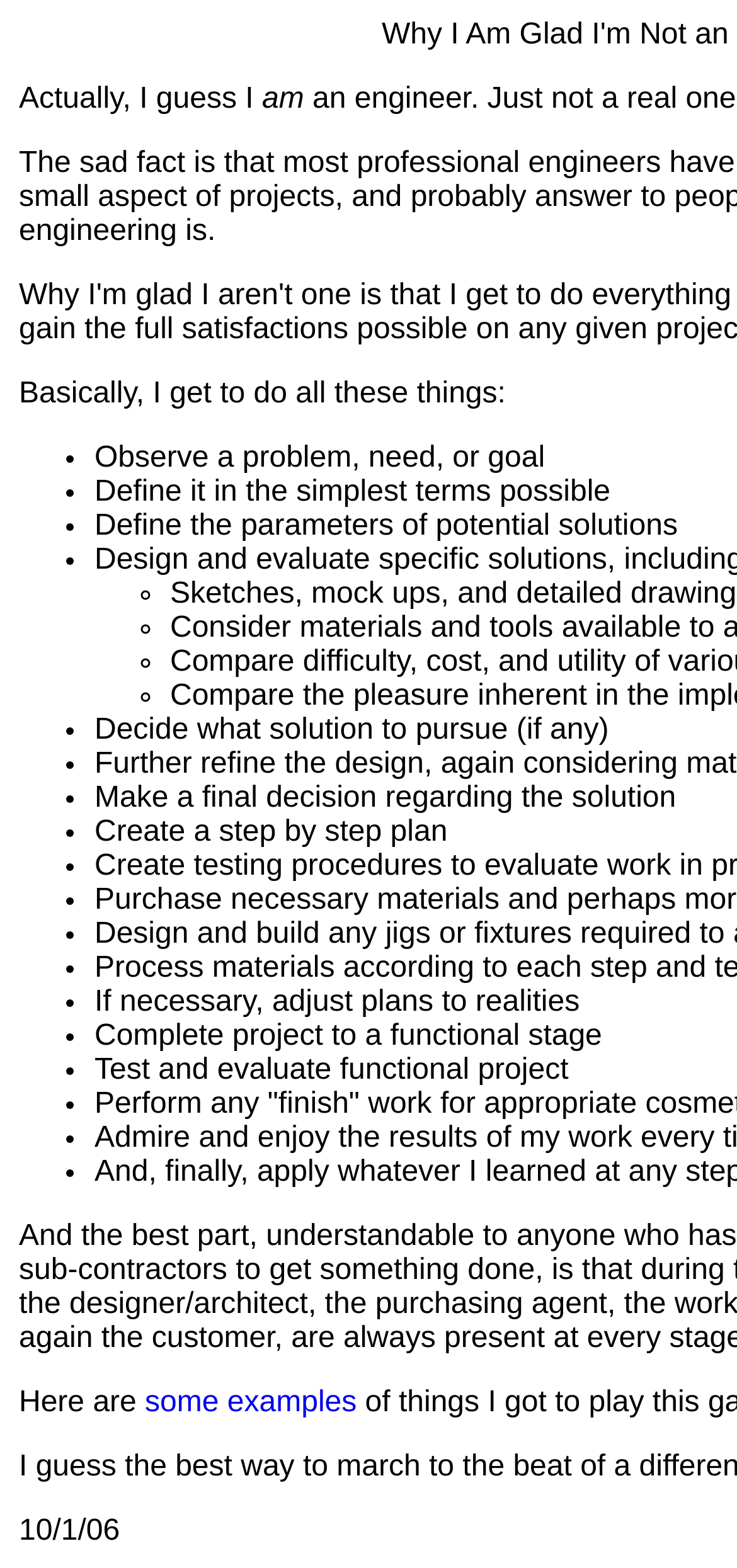Please answer the following query using a single word or phrase: 
What is the last step in the process?

Test and evaluate functional project